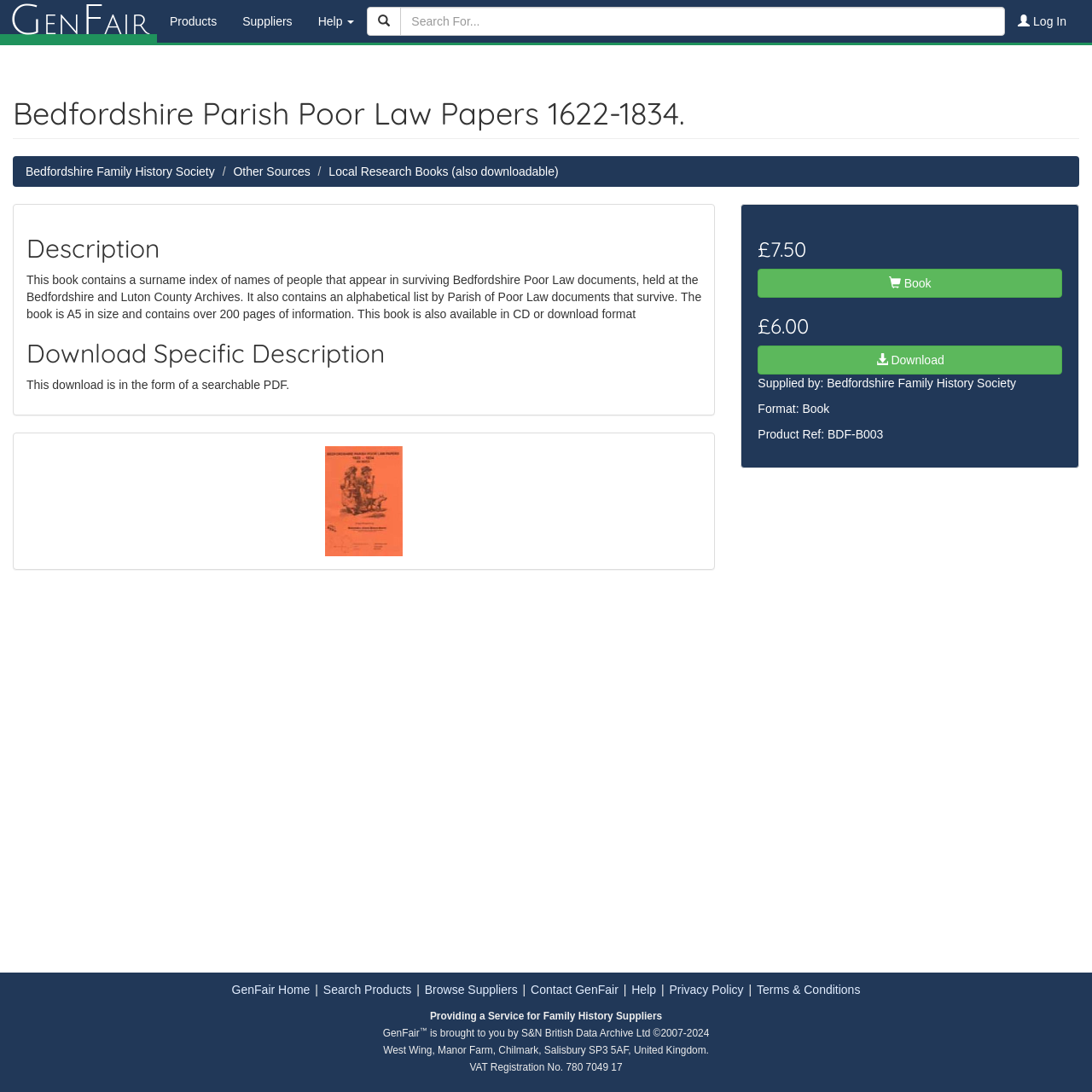Locate the bounding box coordinates of the region to be clicked to comply with the following instruction: "Log in to the website". The coordinates must be four float numbers between 0 and 1, in the form [left, top, right, bottom].

[0.92, 0.0, 0.988, 0.039]